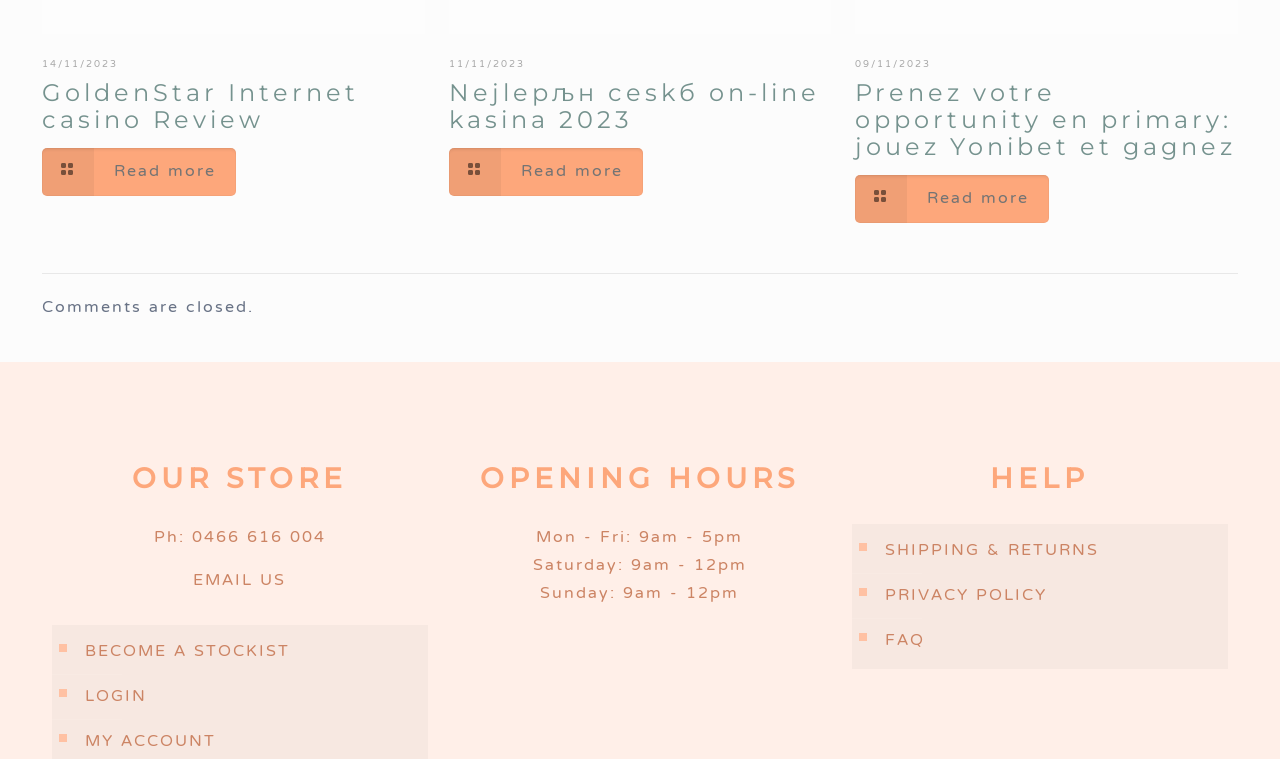Find the bounding box coordinates for the area that must be clicked to perform this action: "Login".

[0.064, 0.889, 0.327, 0.949]